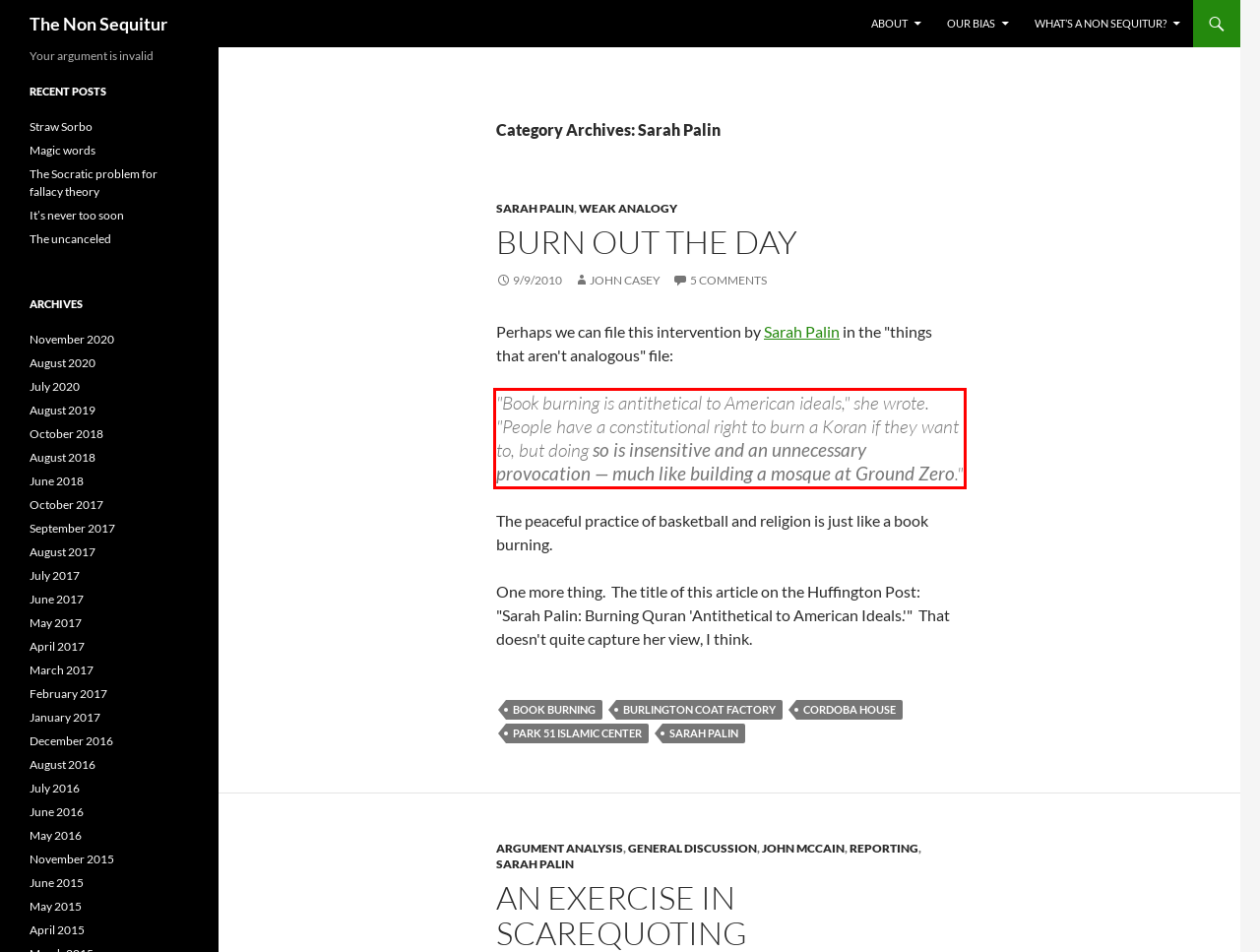The screenshot you have been given contains a UI element surrounded by a red rectangle. Use OCR to read and extract the text inside this red rectangle.

"Book burning is antithetical to American ideals," she wrote. "People have a constitutional right to burn a Koran if they want to, but doing so is insensitive and an unnecessary provocation — much like building a mosque at Ground Zero."